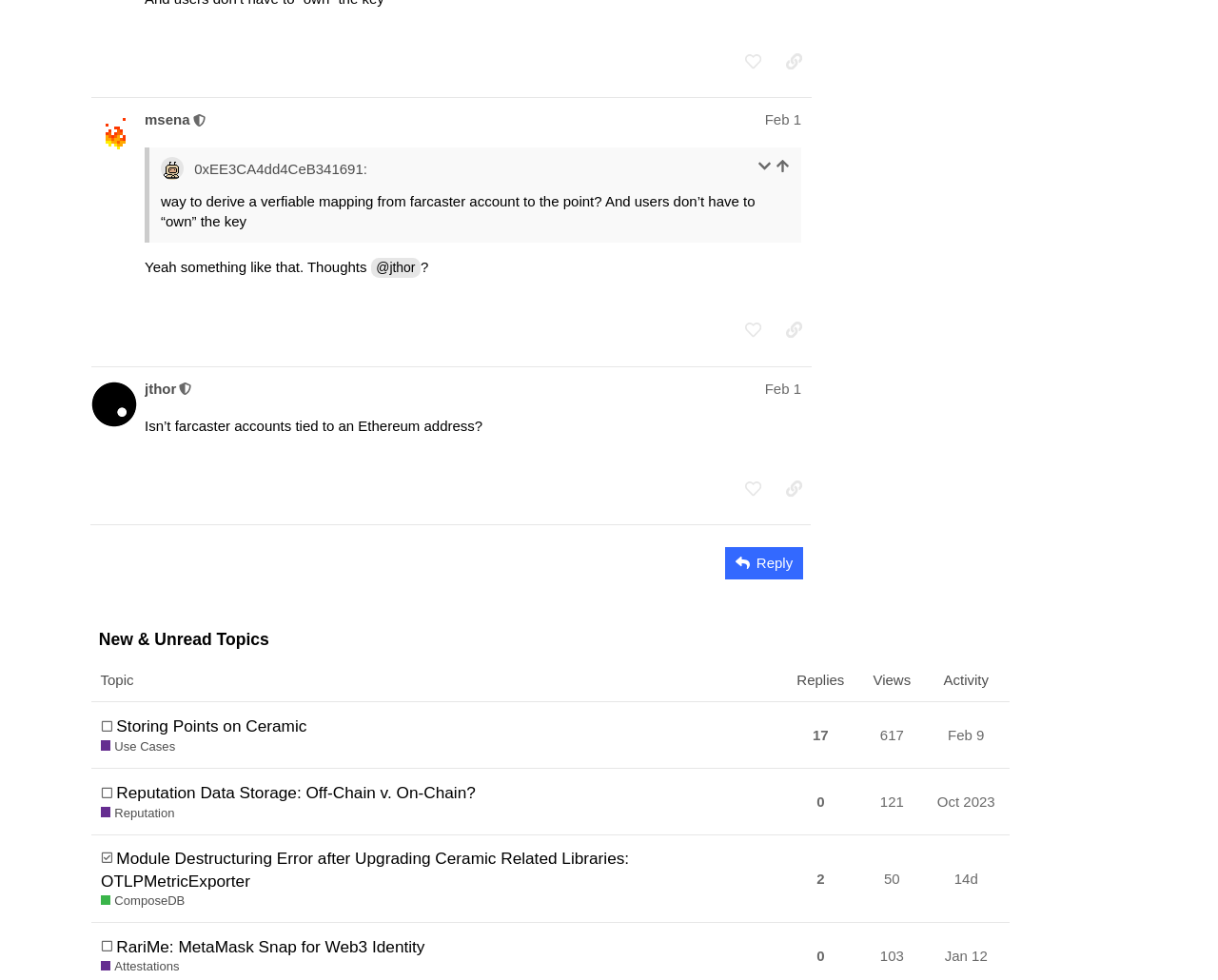Provide the bounding box coordinates of the UI element that matches the description: "0".

[0.667, 0.953, 0.681, 0.997]